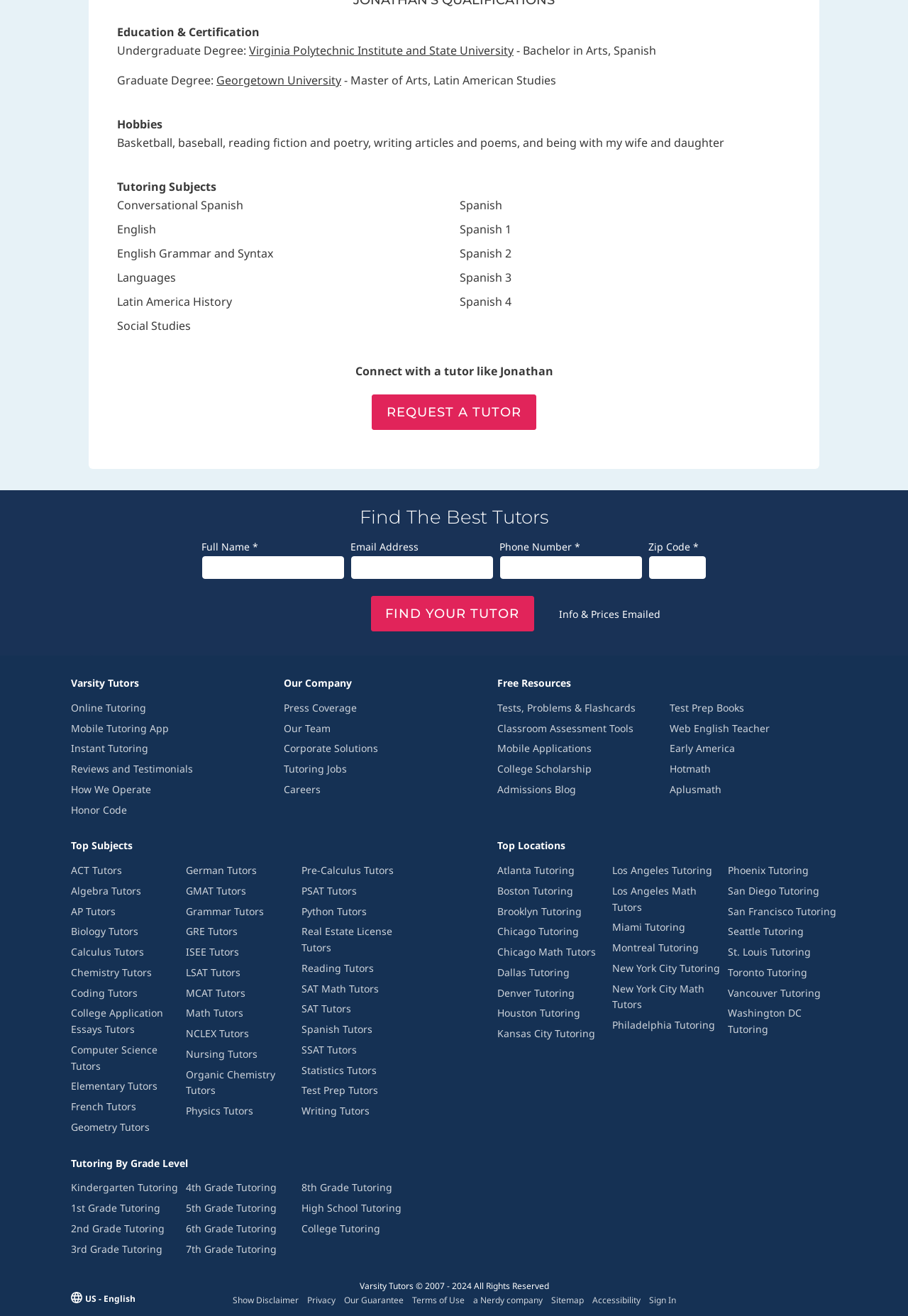What are the tutor's hobbies?
Using the image as a reference, give a one-word or short phrase answer.

Basketball, baseball, reading, writing, and family